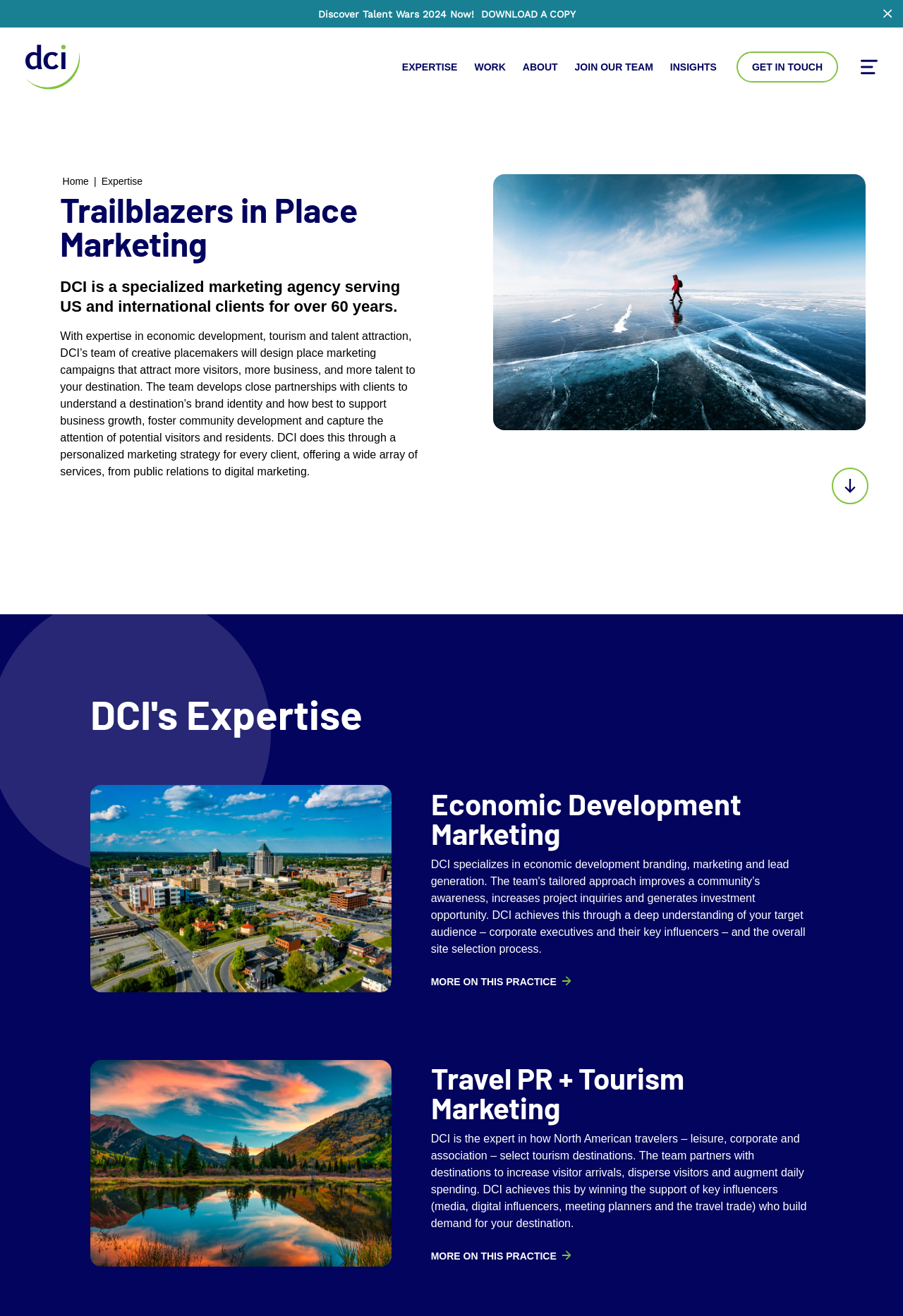Find the bounding box coordinates for the area that must be clicked to perform this action: "Go to home page".

[0.028, 0.034, 0.088, 0.068]